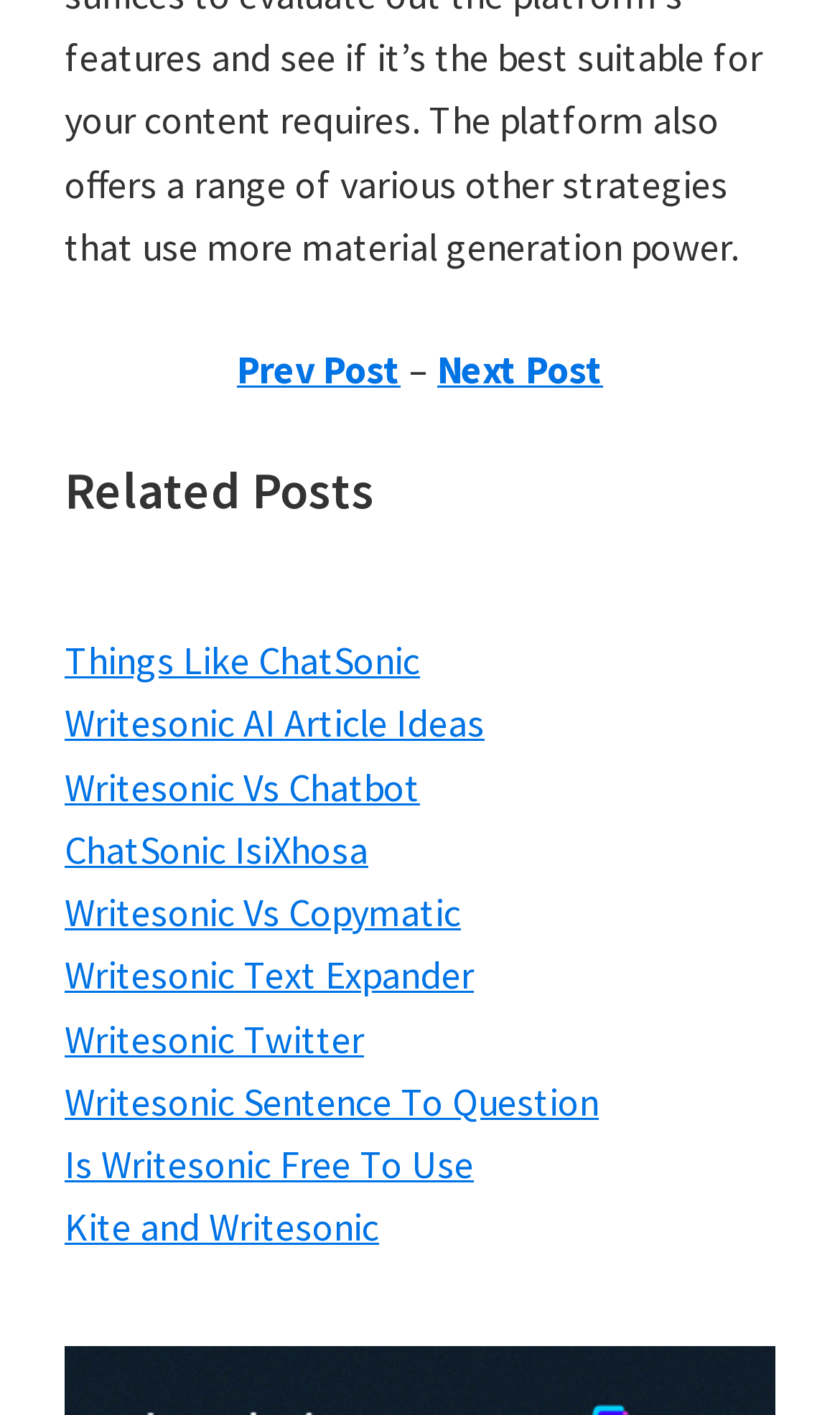Identify the bounding box coordinates for the region to click in order to carry out this instruction: "go to previous post". Provide the coordinates using four float numbers between 0 and 1, formatted as [left, top, right, bottom].

[0.282, 0.244, 0.477, 0.279]